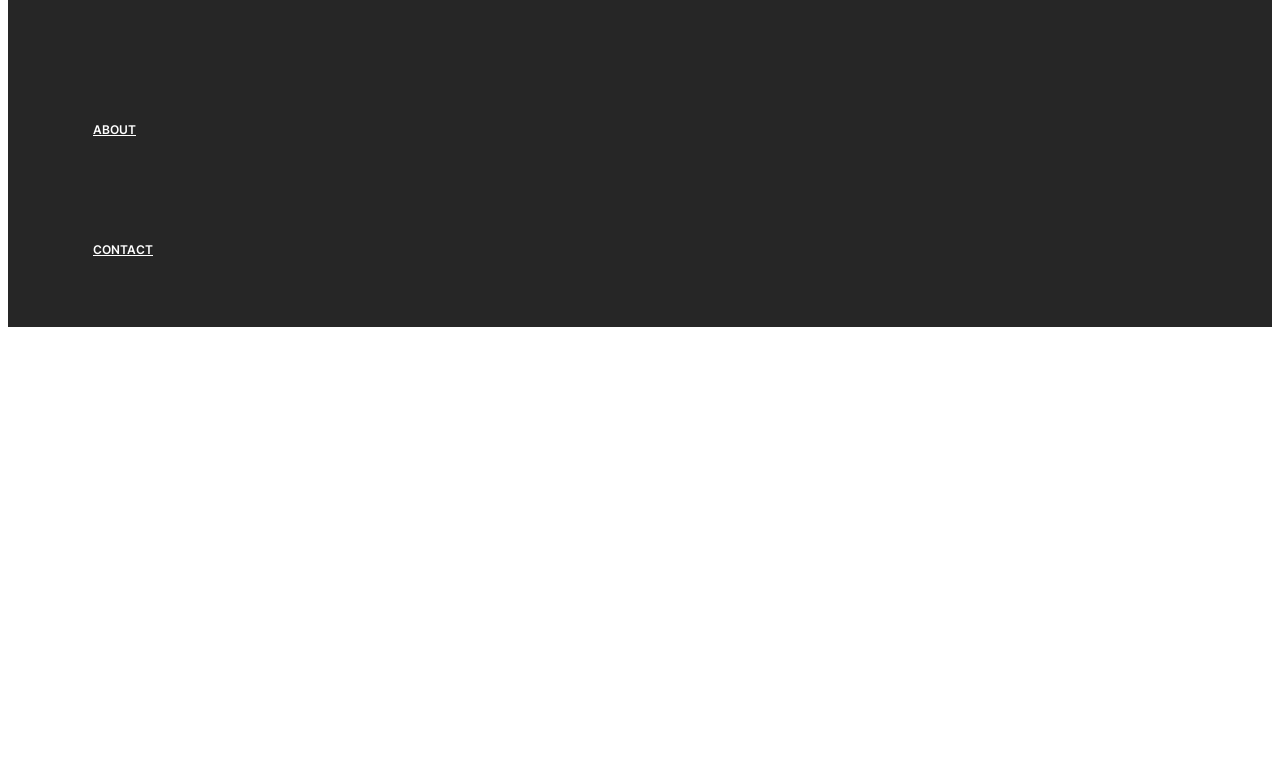From the element description About, predict the bounding box coordinates of the UI element. The coordinates must be specified in the format (top-left x, top-left y, bottom-right x, bottom-right y) and should be within the 0 to 1 range.

[0.038, 0.091, 0.155, 0.245]